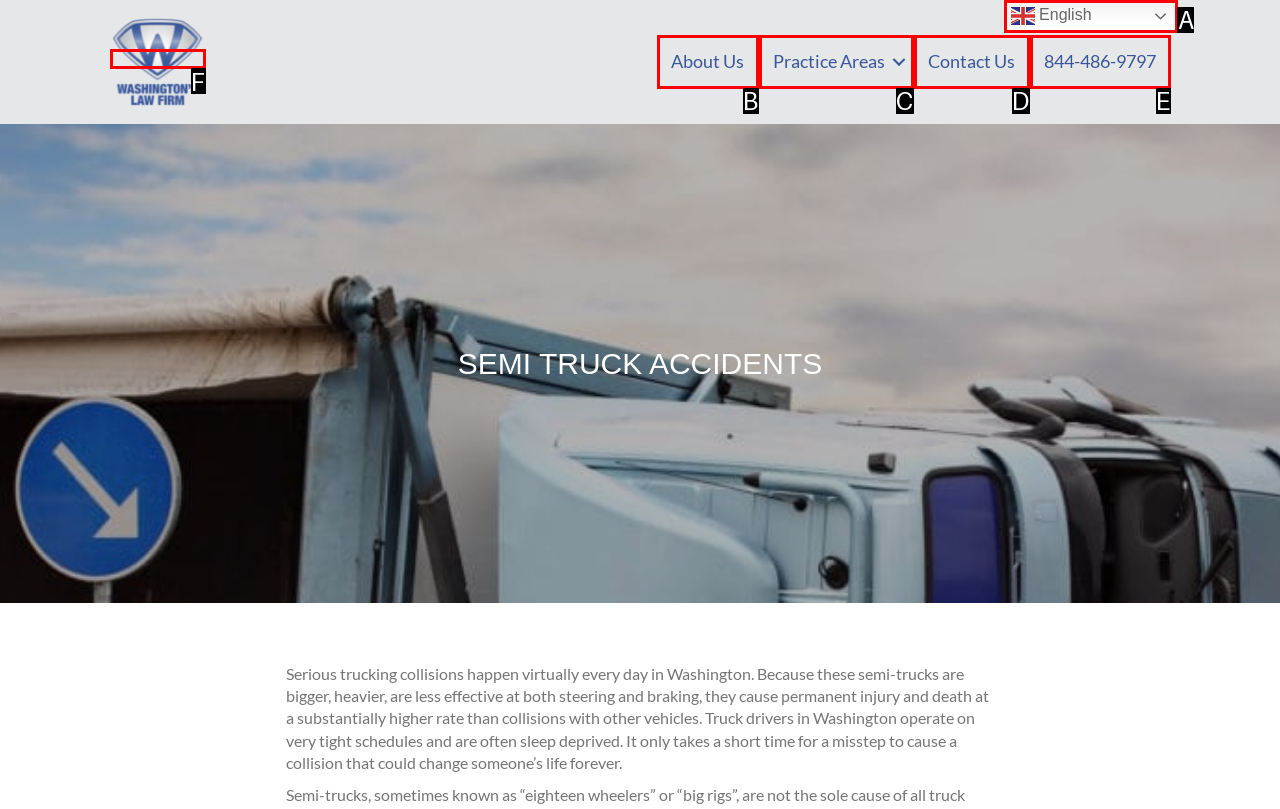Point out the HTML element that matches the following description: English
Answer with the letter from the provided choices.

A